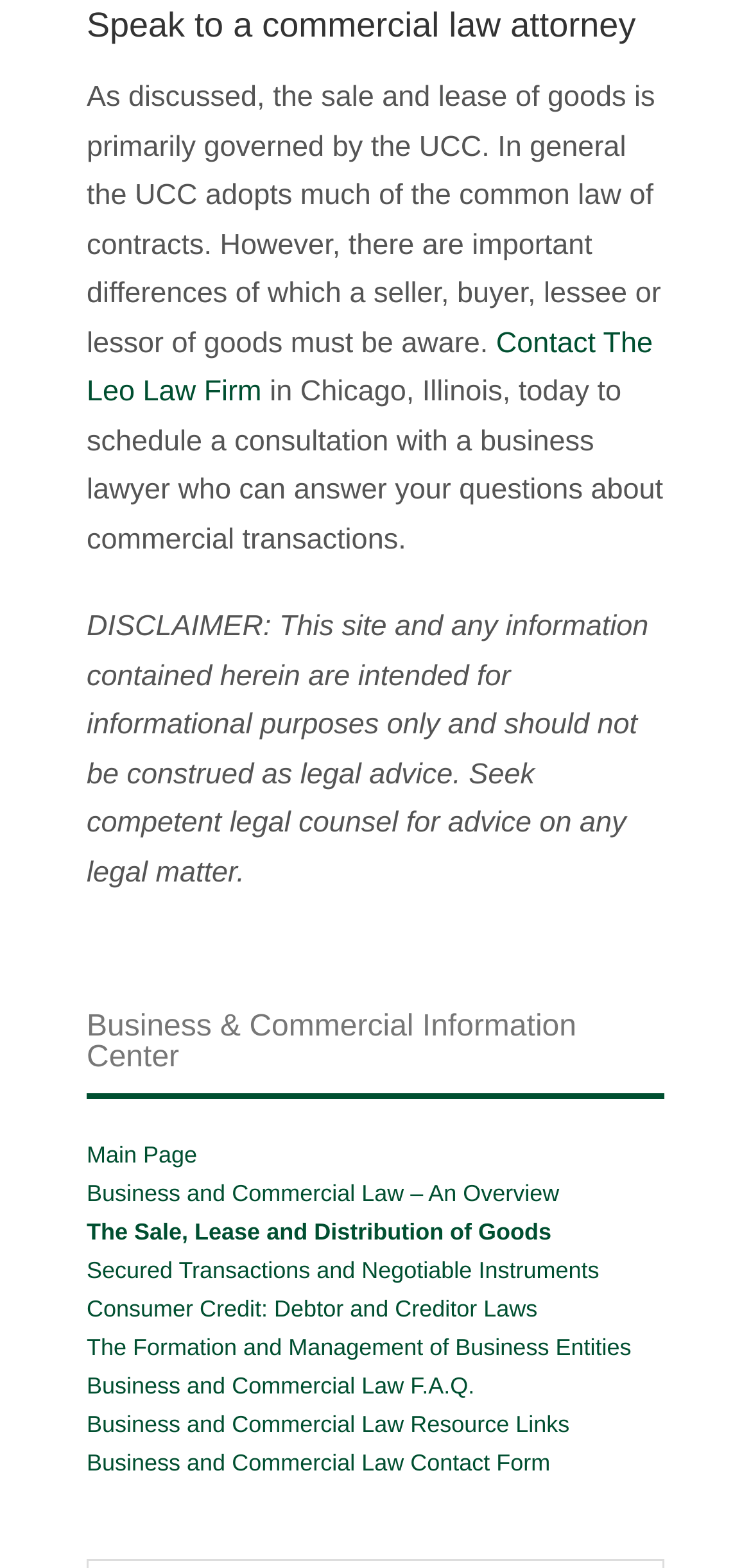Give a short answer using one word or phrase for the question:
What is the primary law governing the sale and lease of goods?

UCC